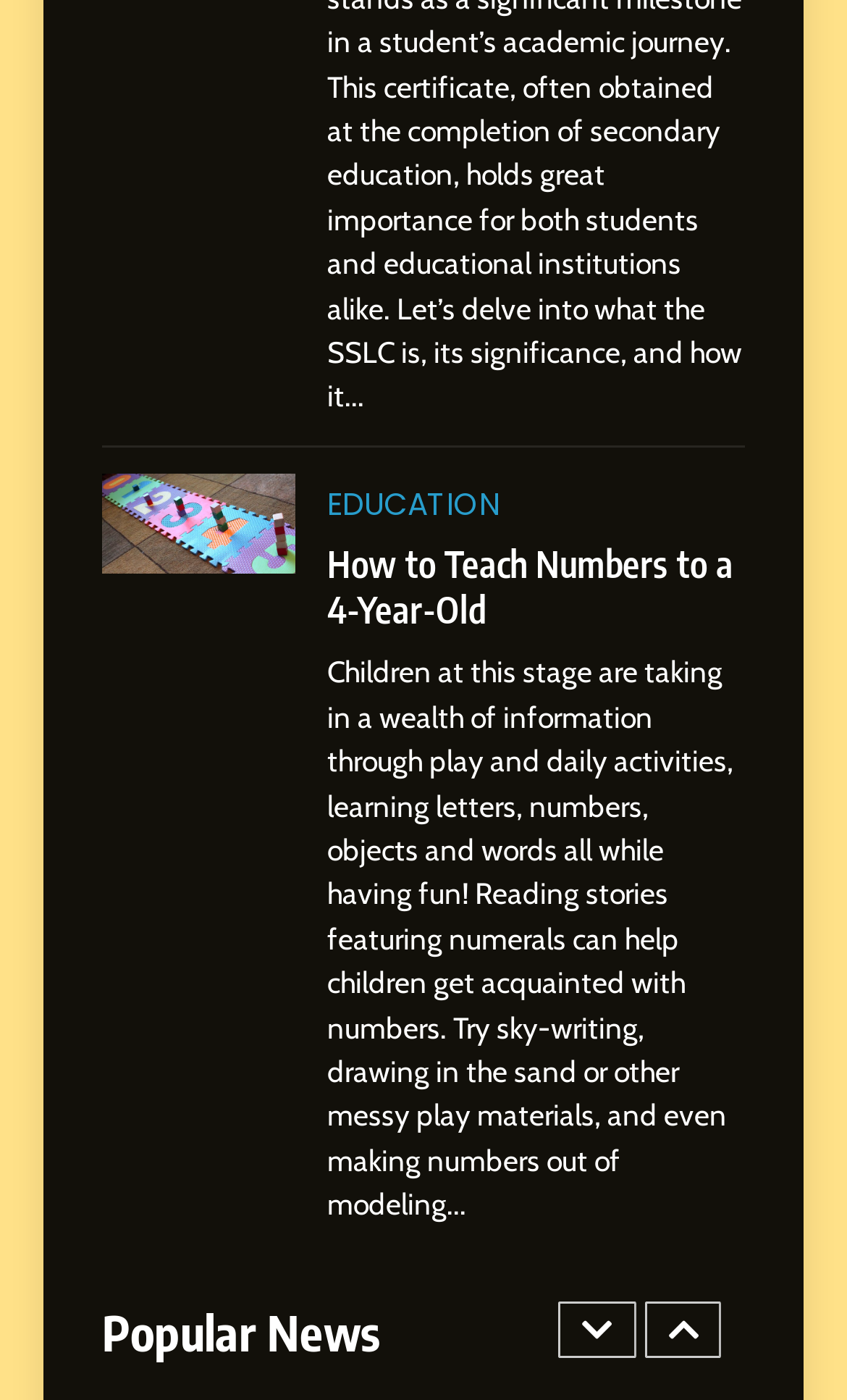Please specify the coordinates of the bounding box for the element that should be clicked to carry out this instruction: "Read the article about teaching numbers to a 4-year-old". The coordinates must be four float numbers between 0 and 1, formatted as [left, top, right, bottom].

[0.387, 0.386, 0.866, 0.452]